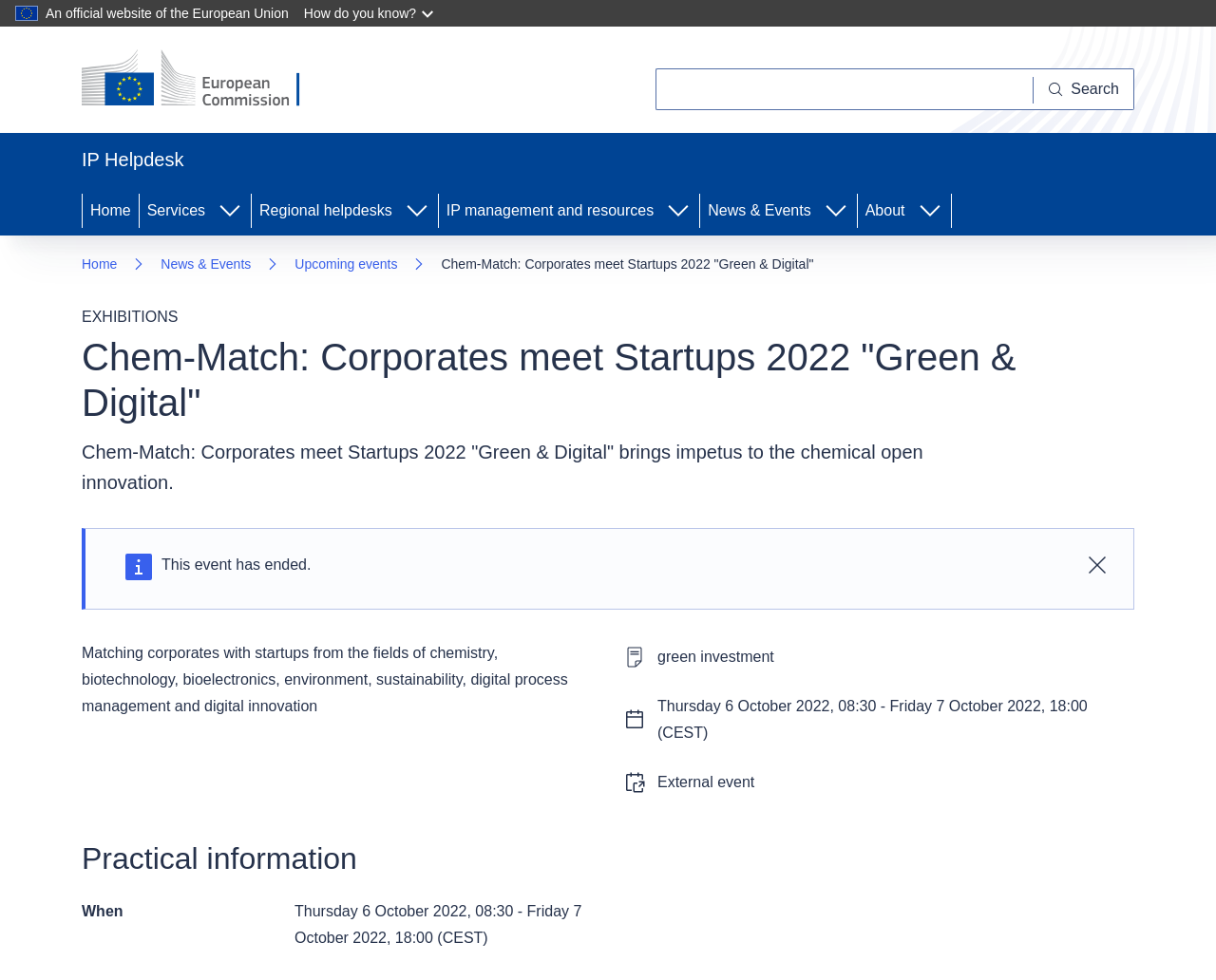Refer to the image and offer a detailed explanation in response to the question: What is the purpose of the Chem-Match event?

I found the purpose of the event by reading the static text element that describes the event, which says 'Matching corporates with startups from the fields of chemistry, biotechnology, bioelectronics, environment, sustainability, digital process management and digital innovation'.